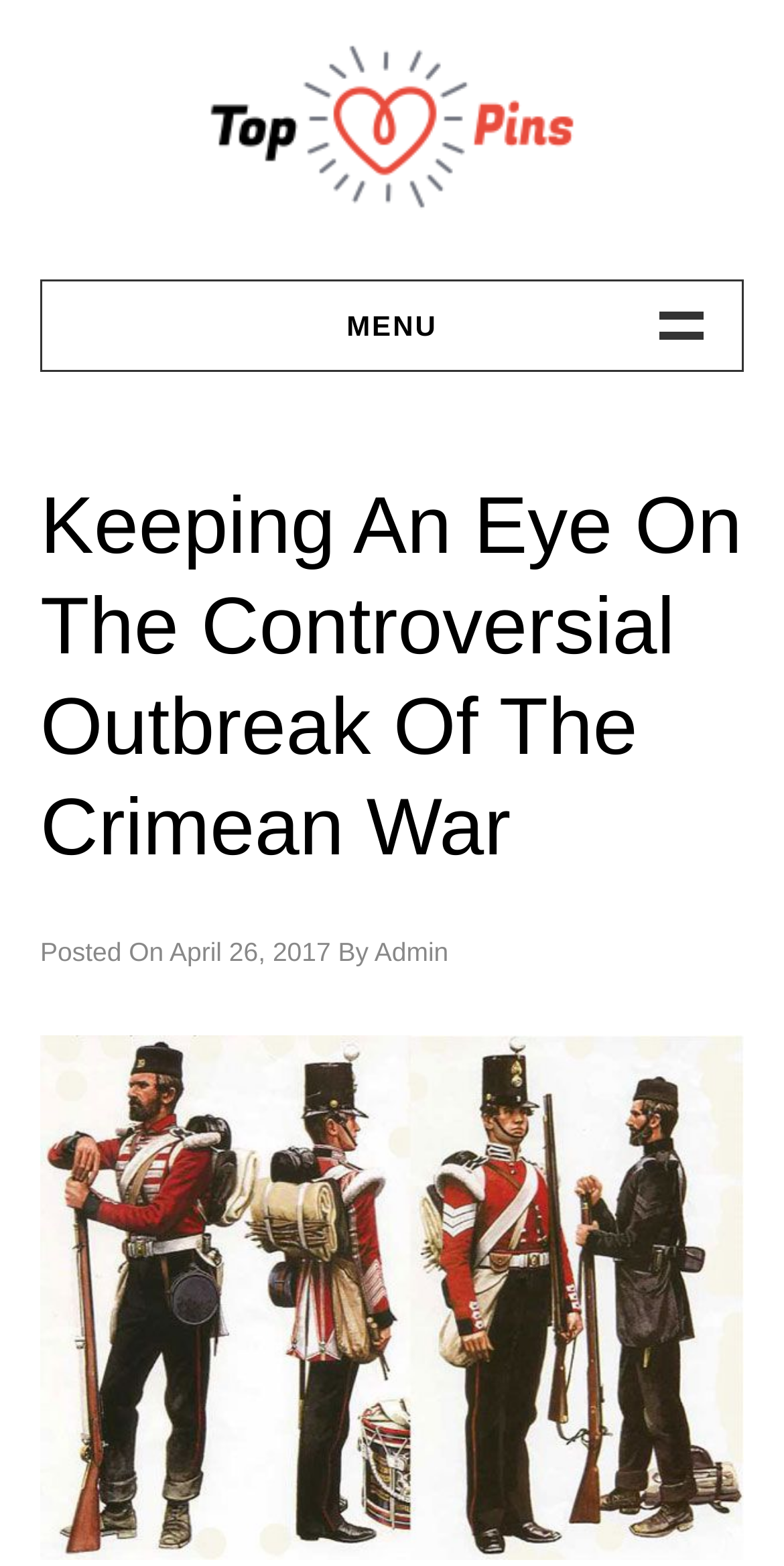Identify the bounding box of the HTML element described here: "admin". Provide the coordinates as four float numbers between 0 and 1: [left, top, right, bottom].

[0.478, 0.598, 0.572, 0.617]